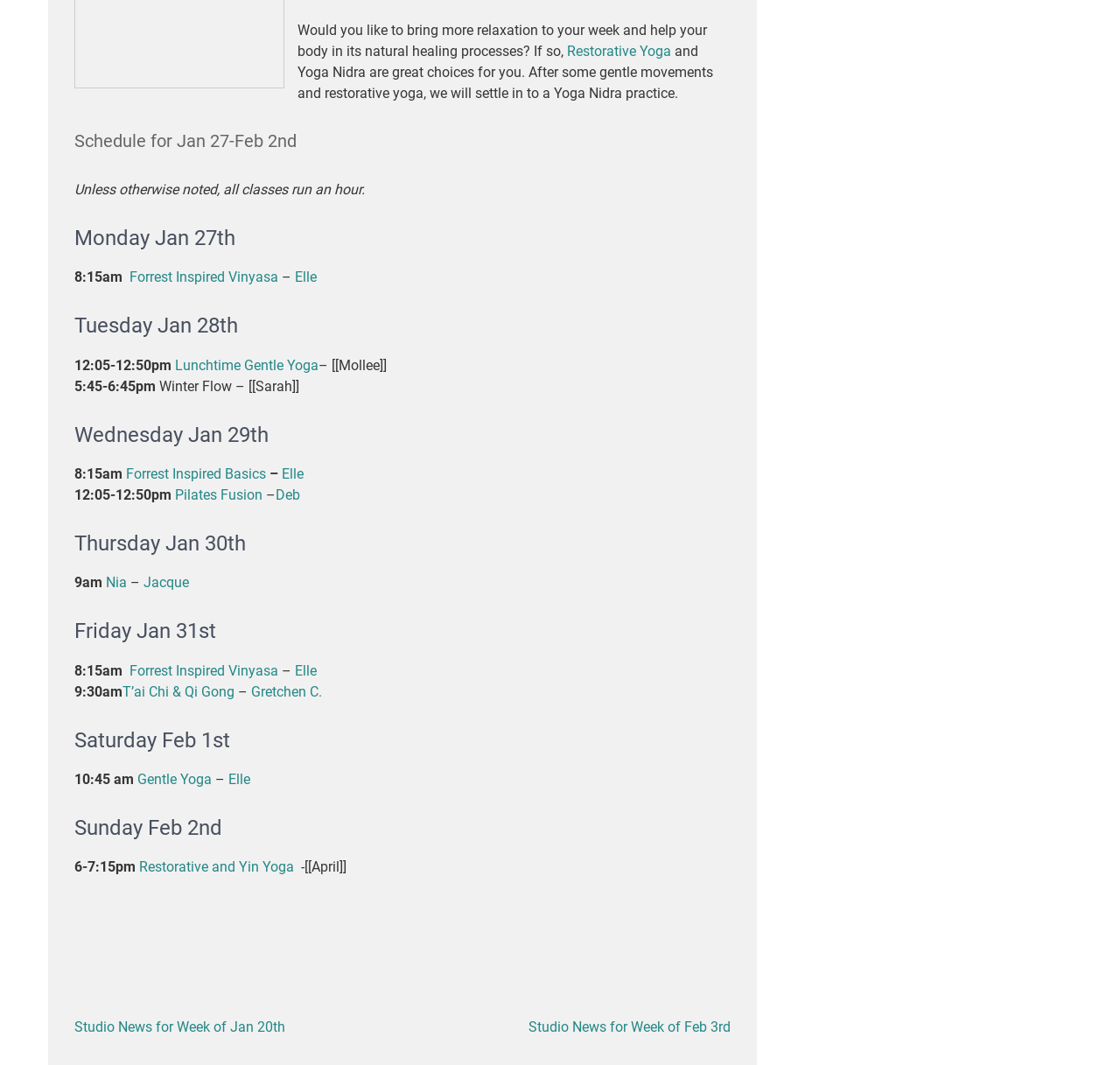Determine the bounding box coordinates of the UI element that matches the following description: "Gentle Yoga". The coordinates should be four float numbers between 0 and 1 in the format [left, top, right, bottom].

[0.123, 0.724, 0.189, 0.74]